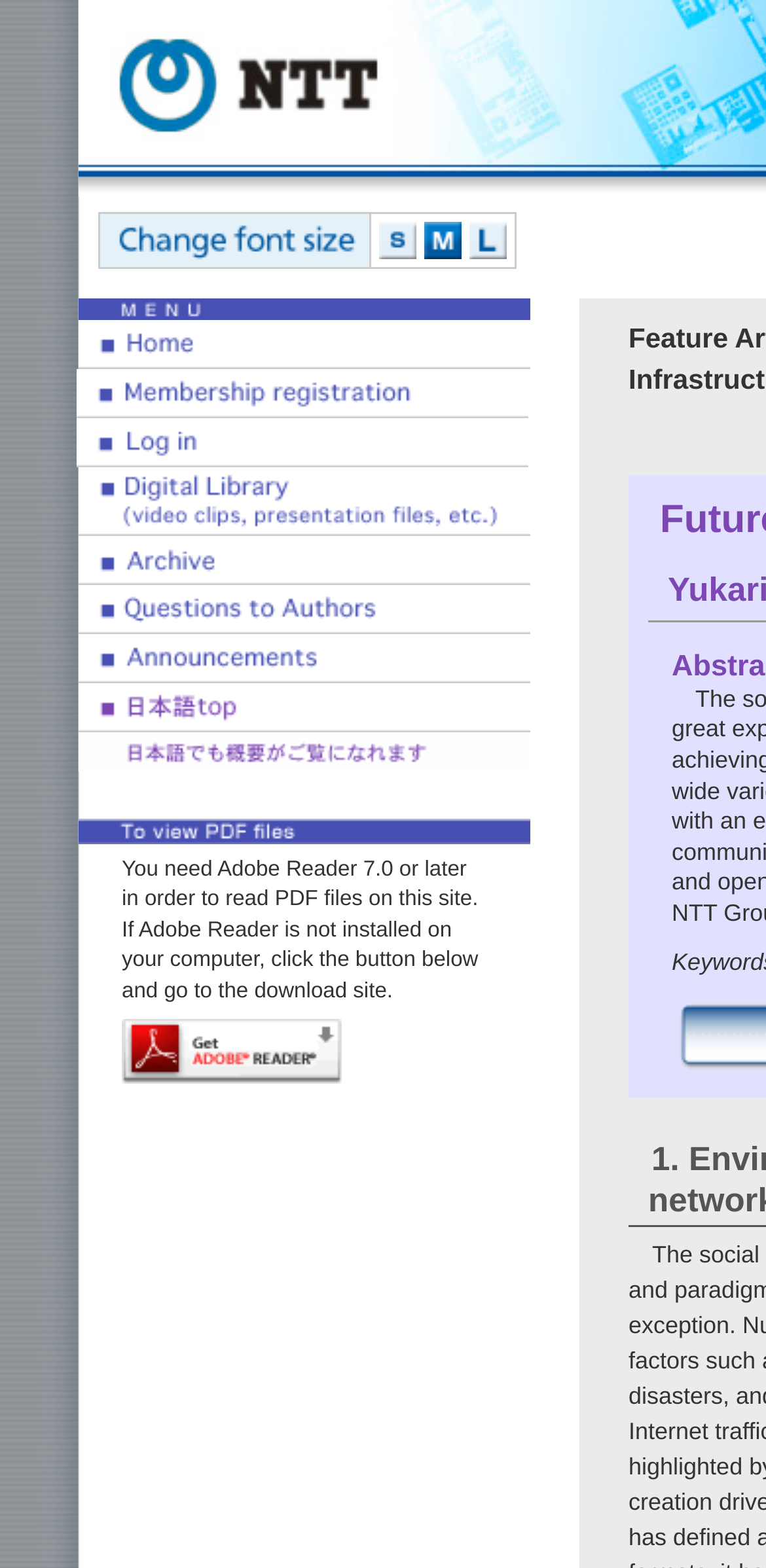Using the description: "alt="Anouncements" name="menu06"", identify the bounding box of the corresponding UI element in the screenshot.

[0.103, 0.422, 0.692, 0.439]